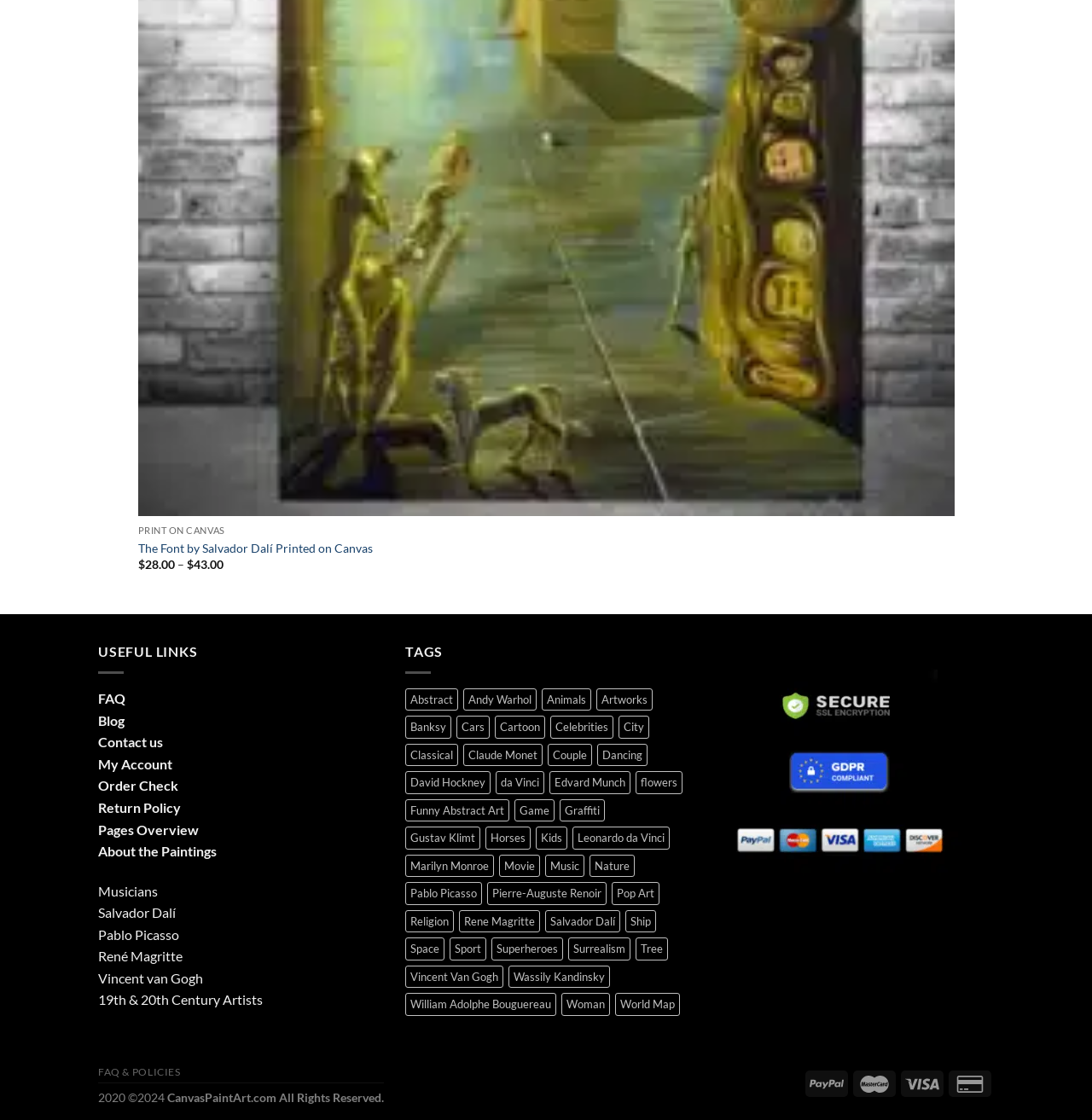Please answer the following question using a single word or phrase: How many items are in the 'Music' category?

79